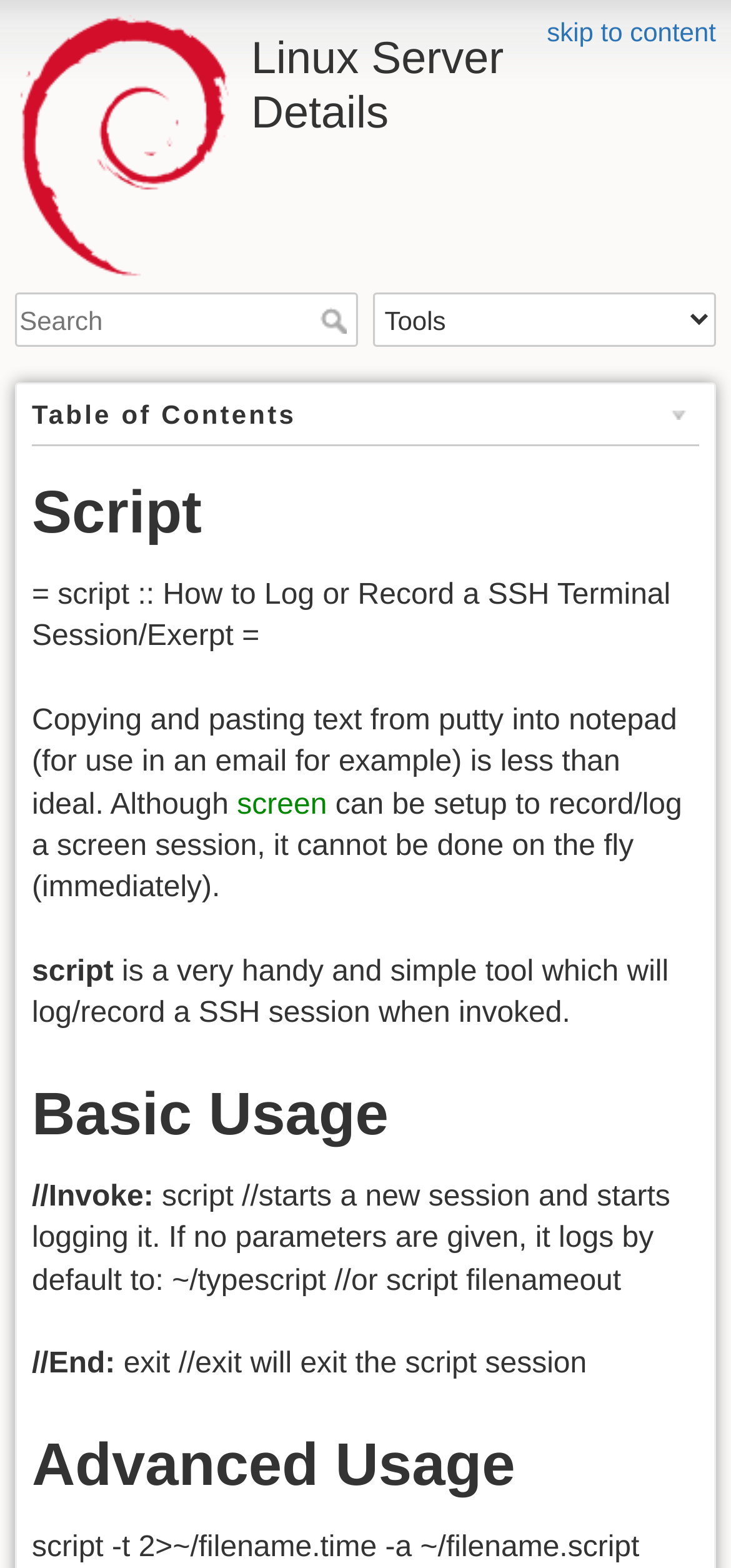What is the purpose of the 'script' tool?
Can you provide a detailed and comprehensive answer to the question?

According to the webpage, the 'script' tool is a handy and simple tool that will log/record a SSH session when invoked. This is mentioned in the section 'Basic Usage' where it explains how to use the tool to start a new session and start logging it.